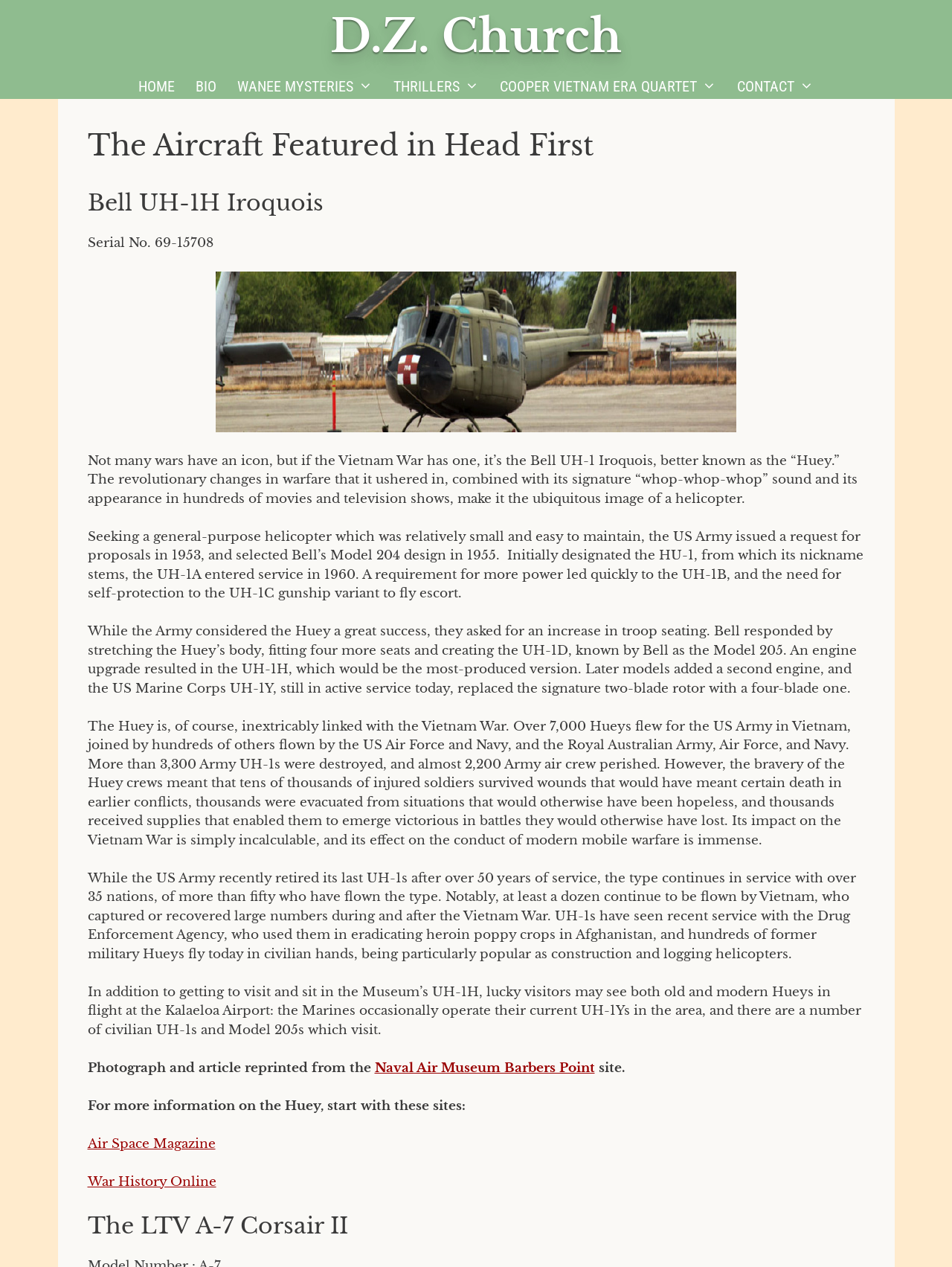Please find the bounding box coordinates of the section that needs to be clicked to achieve this instruction: "Click the 'HOME' link".

[0.134, 0.058, 0.195, 0.078]